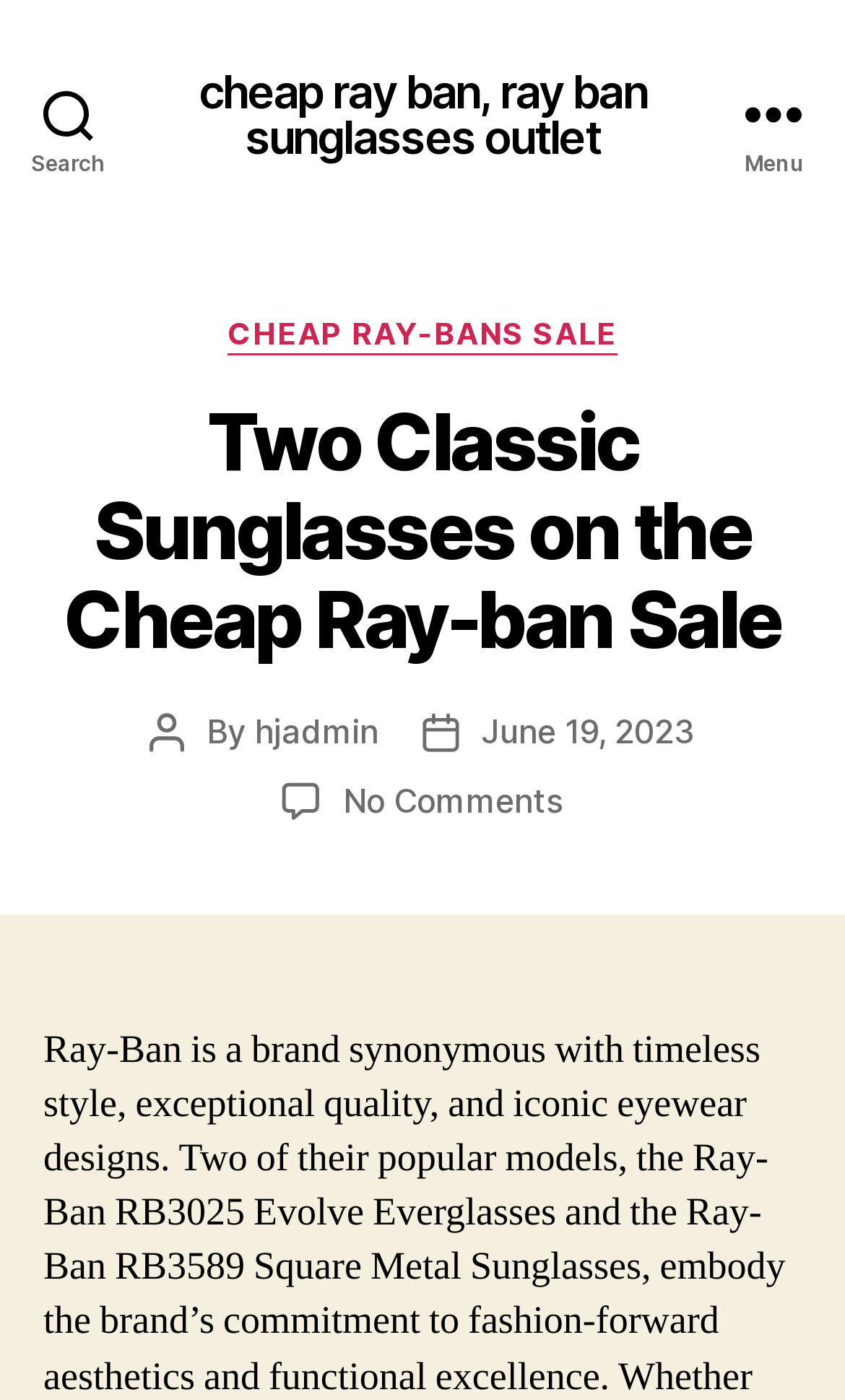Answer the question below in one word or phrase:
When was the article published?

June 19, 2023